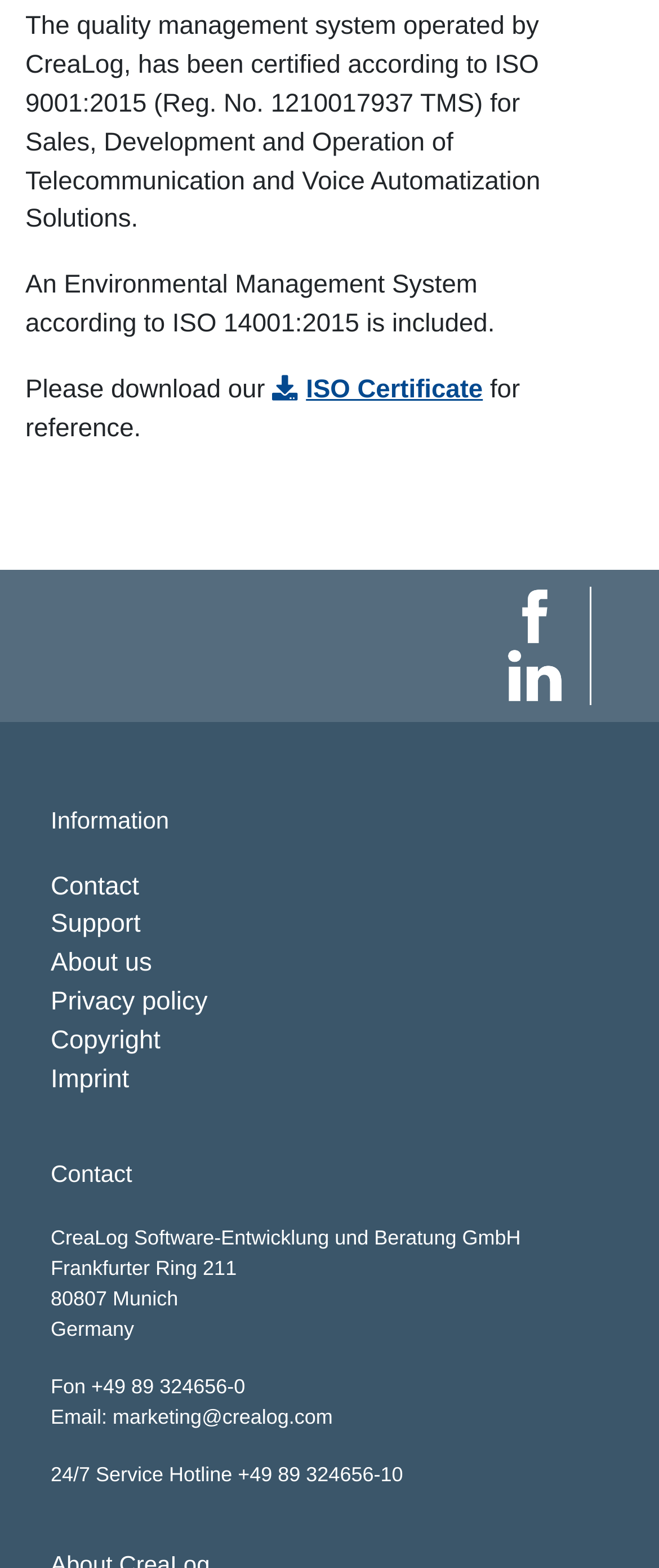Find the bounding box coordinates for the UI element that matches this description: "Contact".

[0.077, 0.556, 0.211, 0.574]